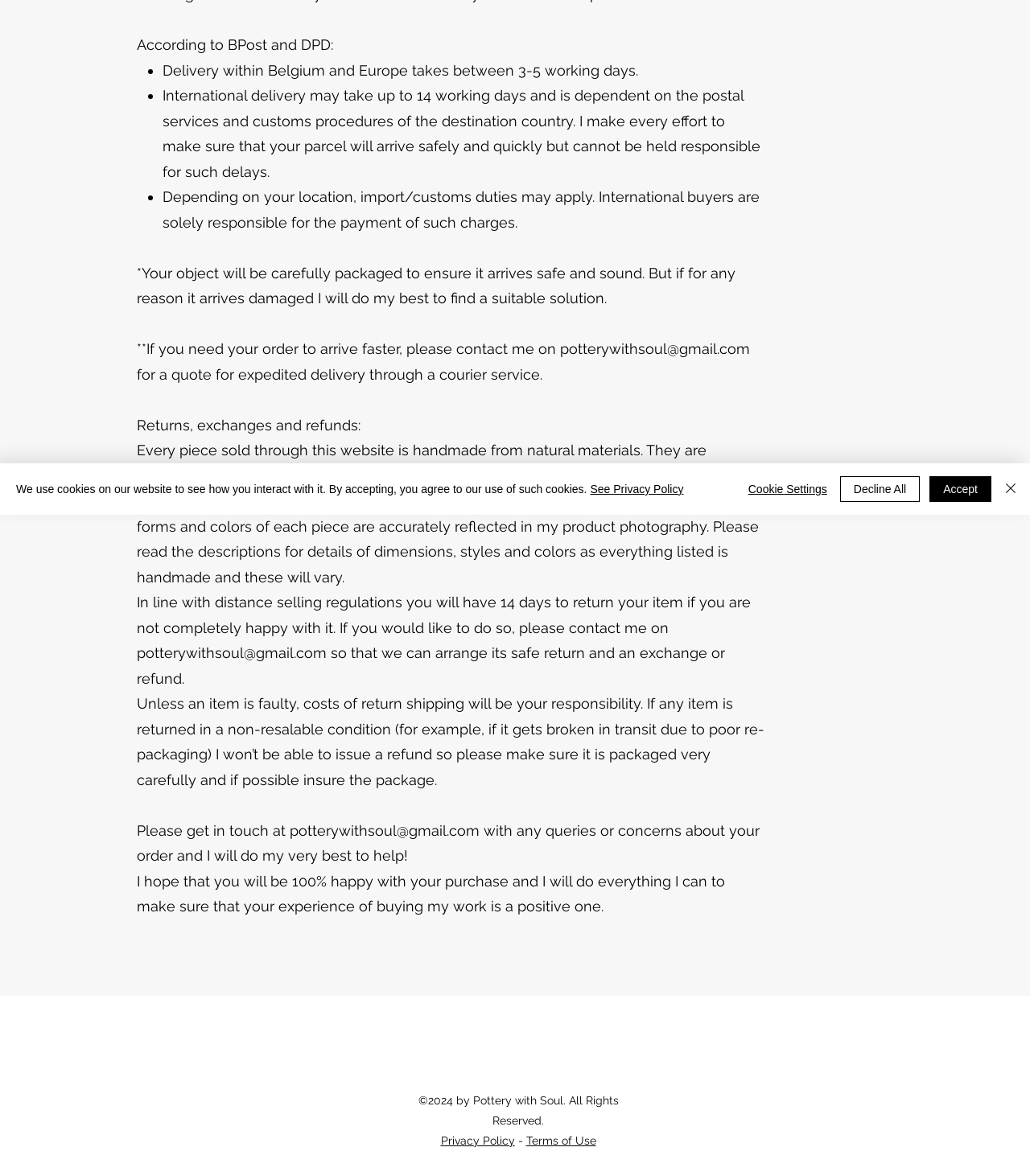Find the bounding box of the element with the following description: "potterywithsoul@gmail.com". The coordinates must be four float numbers between 0 and 1, formatted as [left, top, right, bottom].

[0.281, 0.699, 0.466, 0.713]